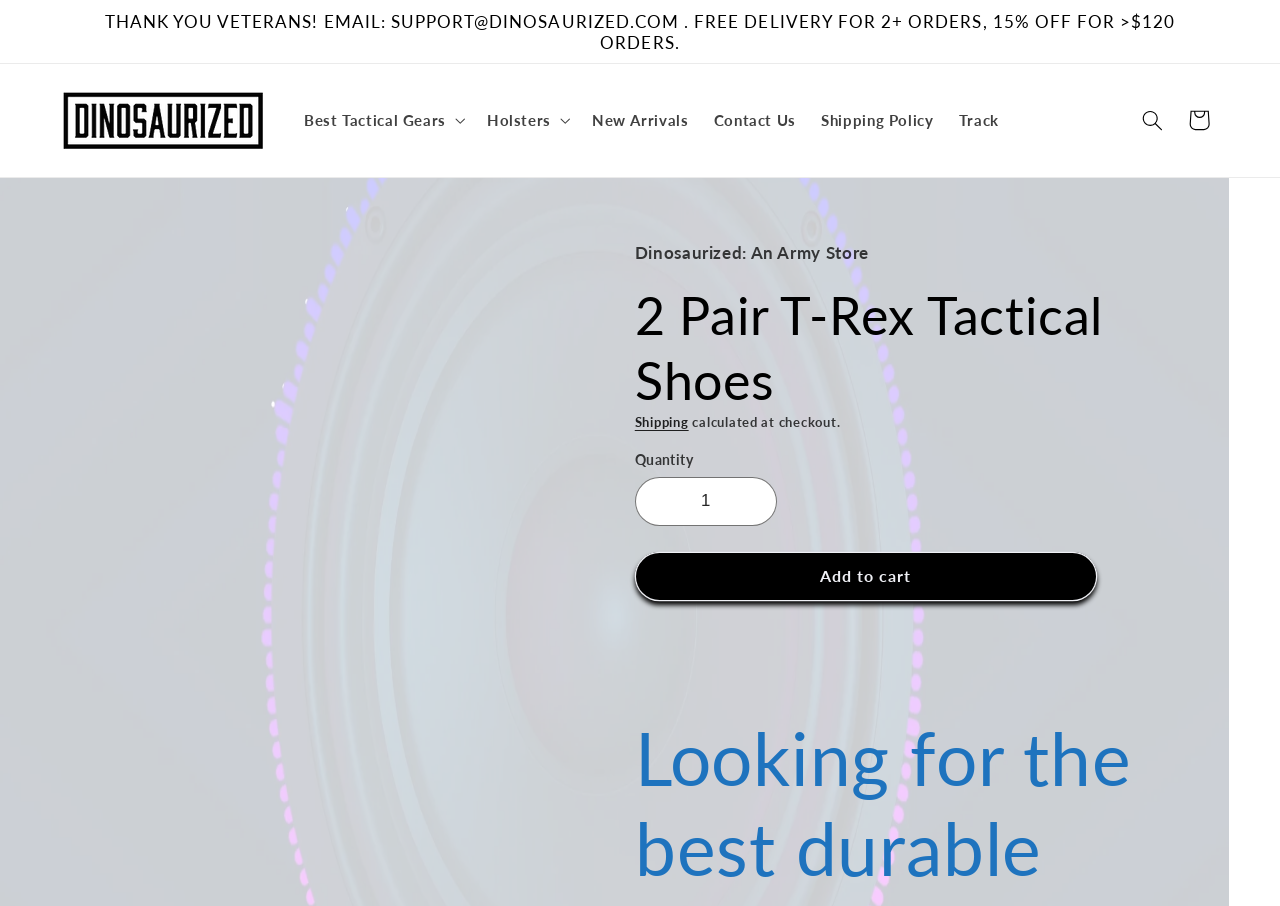Provide your answer in a single word or phrase: 
What is the purpose of the 'Add to cart' button?

To add products to cart